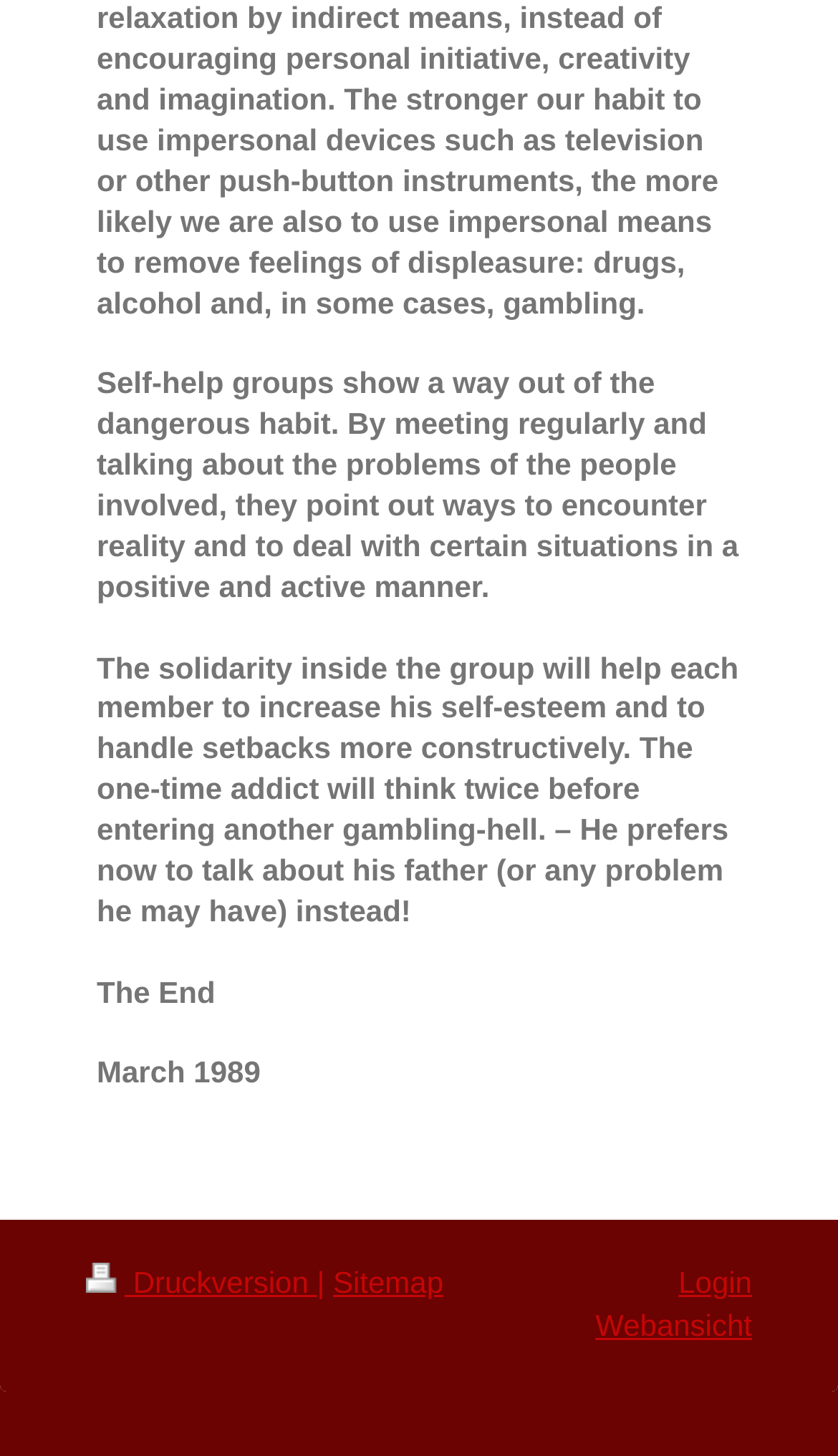How many links are available at the bottom of the page?
Observe the image and answer the question with a one-word or short phrase response.

4